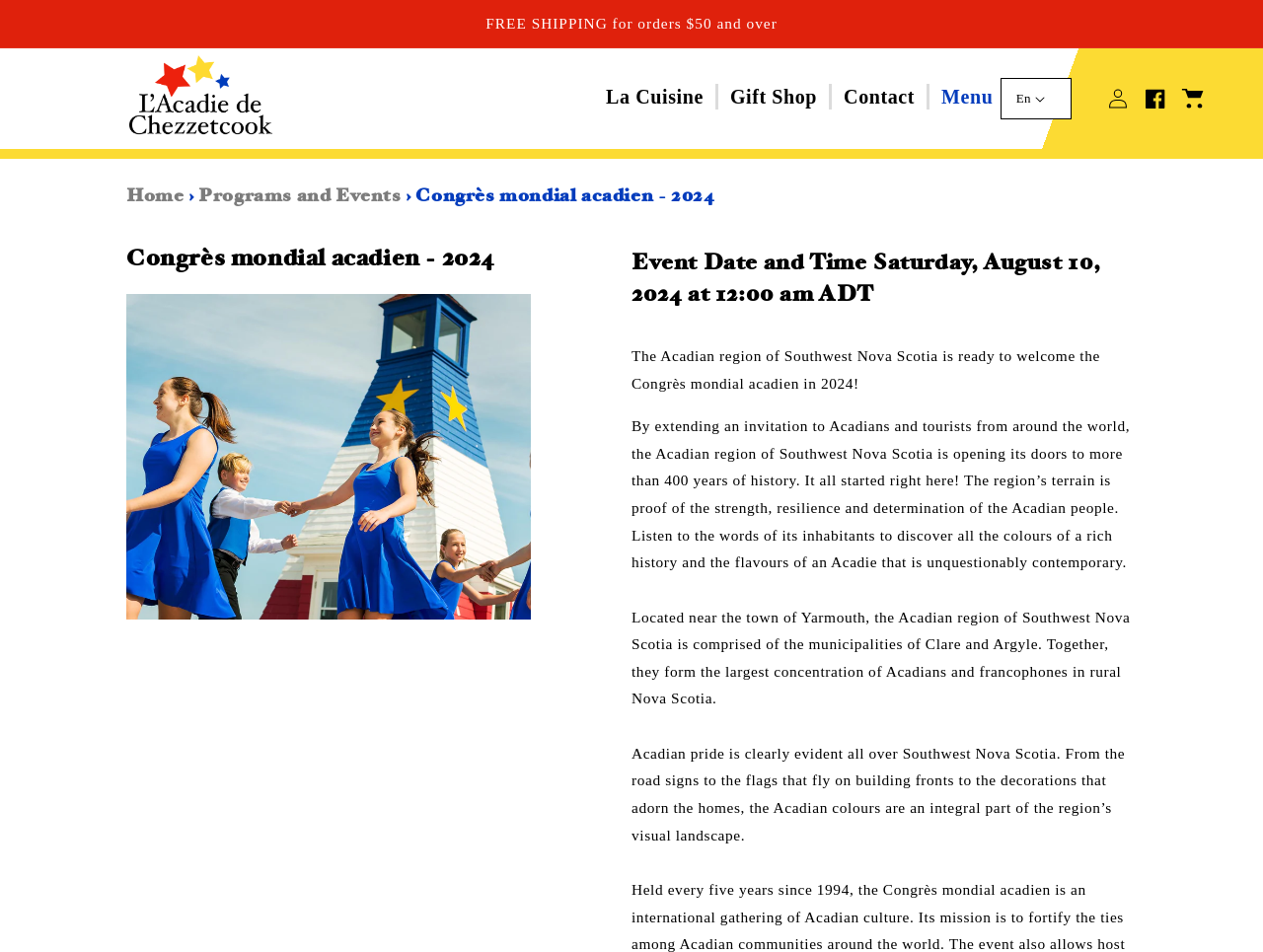What is the language of the website?
Use the screenshot to answer the question with a single word or phrase.

English